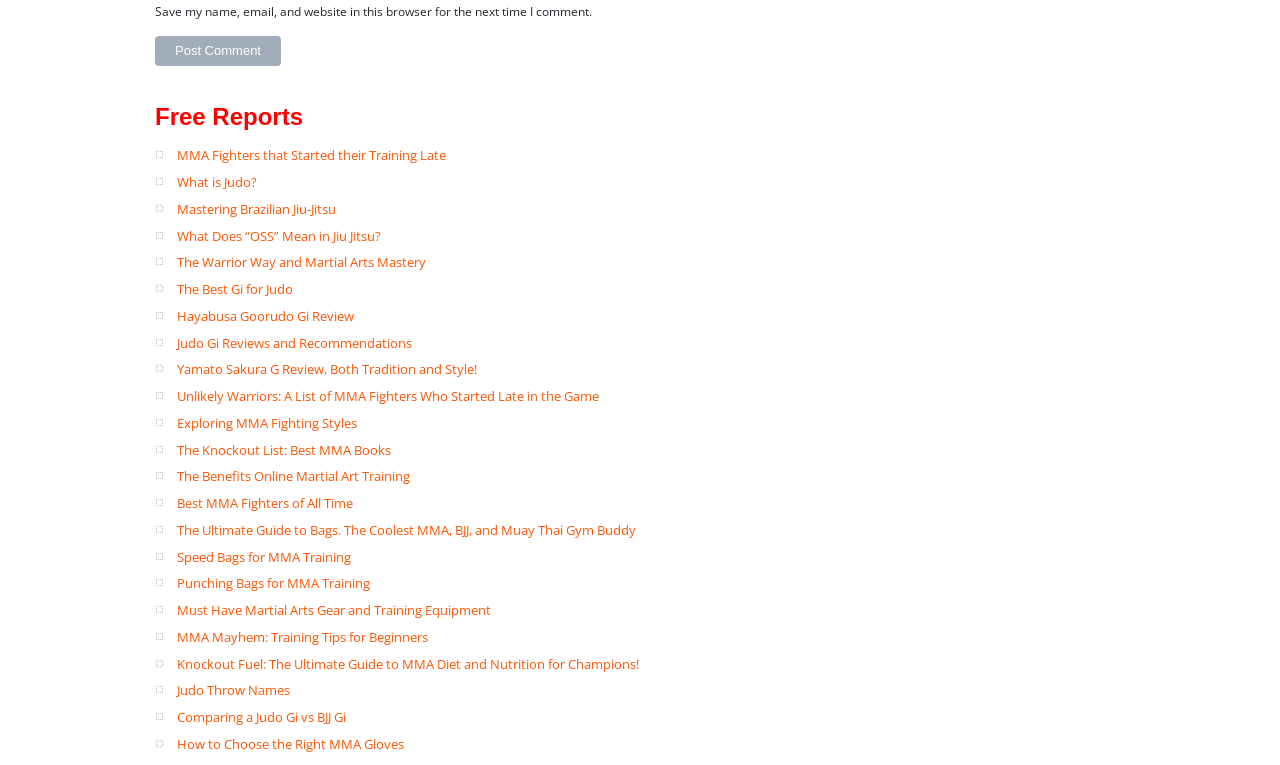What is the text above the links?
Refer to the image and provide a one-word or short phrase answer.

Free Reports